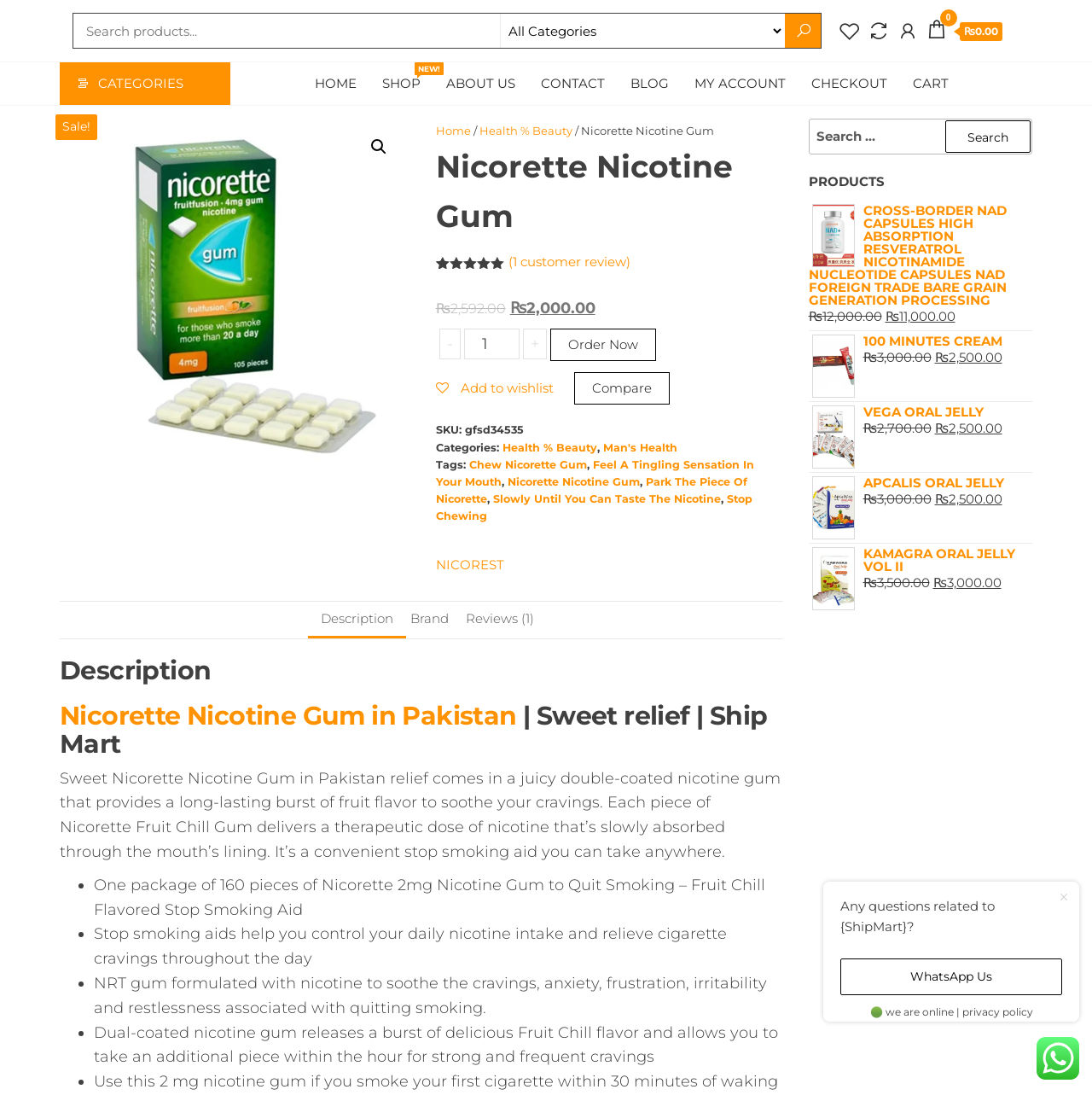Please identify the bounding box coordinates for the region that you need to click to follow this instruction: "View product description".

[0.282, 0.547, 0.372, 0.58]